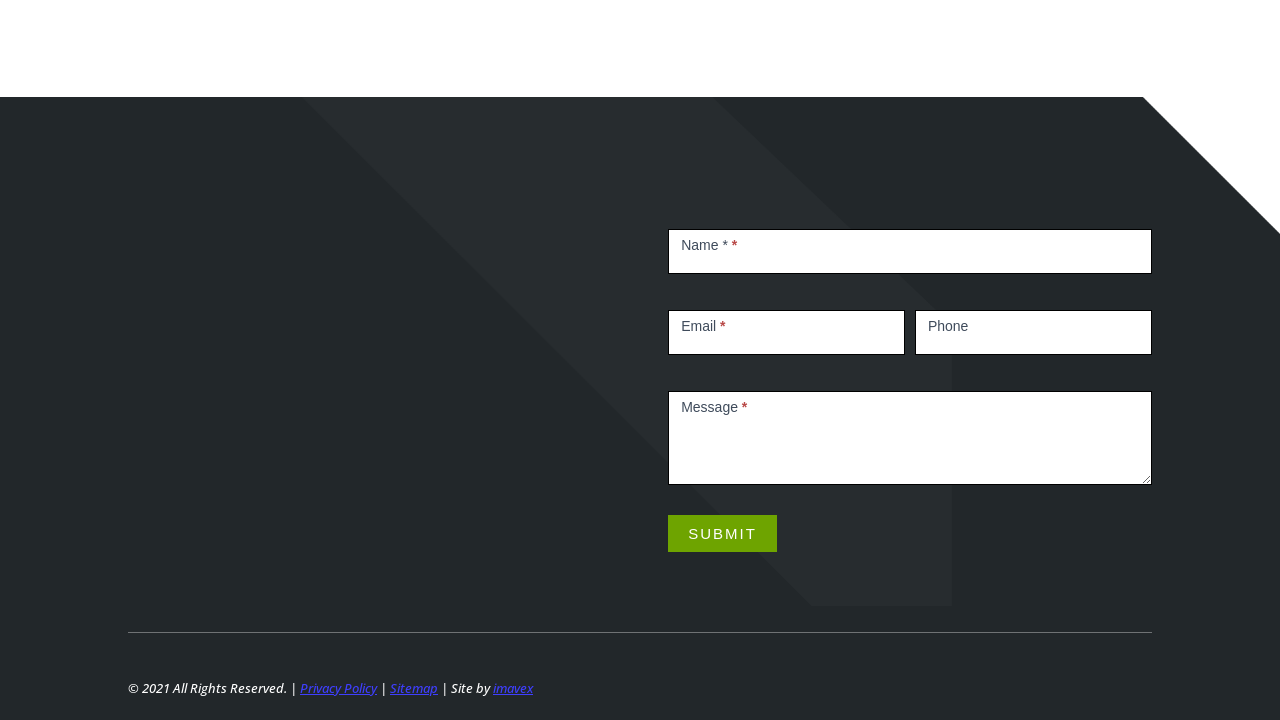Please determine the bounding box coordinates for the UI element described as: "parent_node: Phone name="item_meta[42]" placeholder="Phone"".

[0.715, 0.431, 0.9, 0.493]